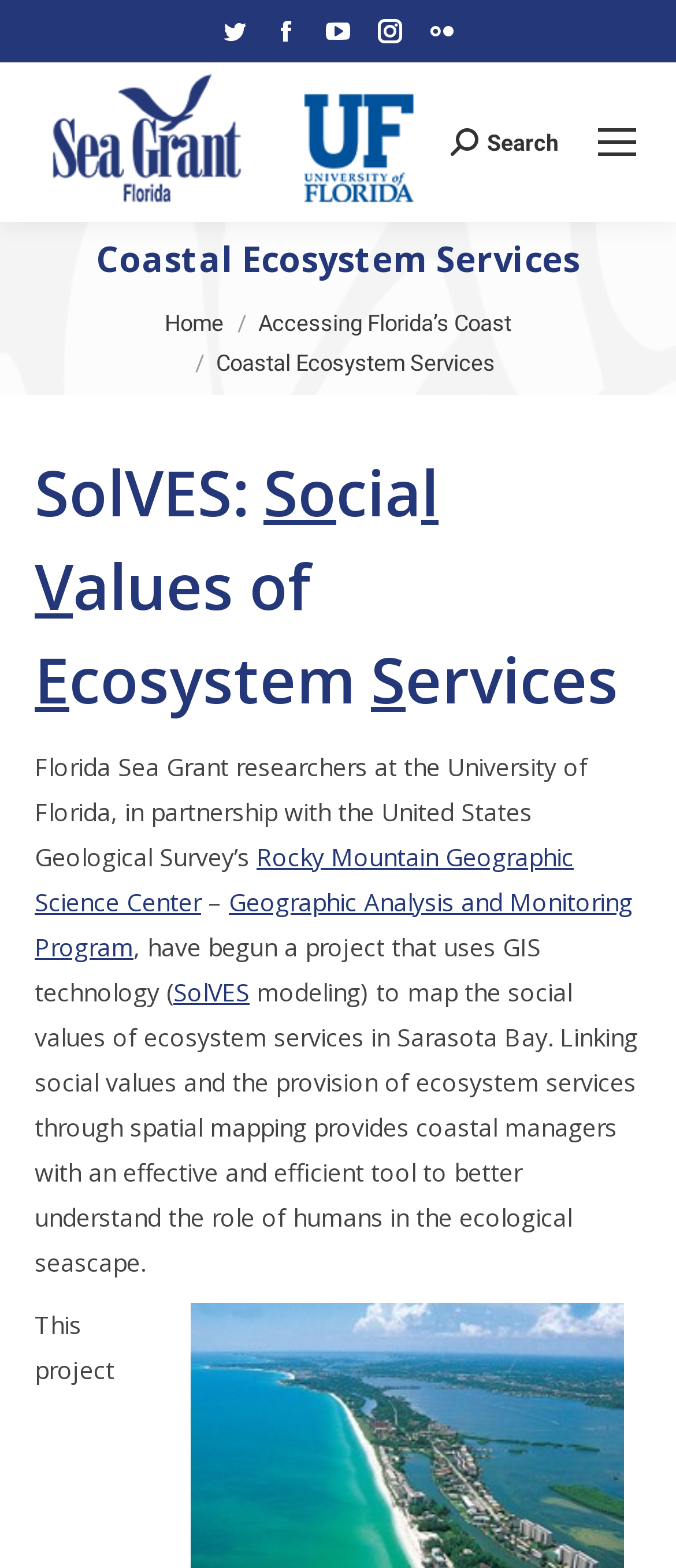Please identify the bounding box coordinates of the element's region that needs to be clicked to fulfill the following instruction: "Search for something". The bounding box coordinates should consist of four float numbers between 0 and 1, i.e., [left, top, right, bottom].

[0.667, 0.081, 0.826, 0.1]